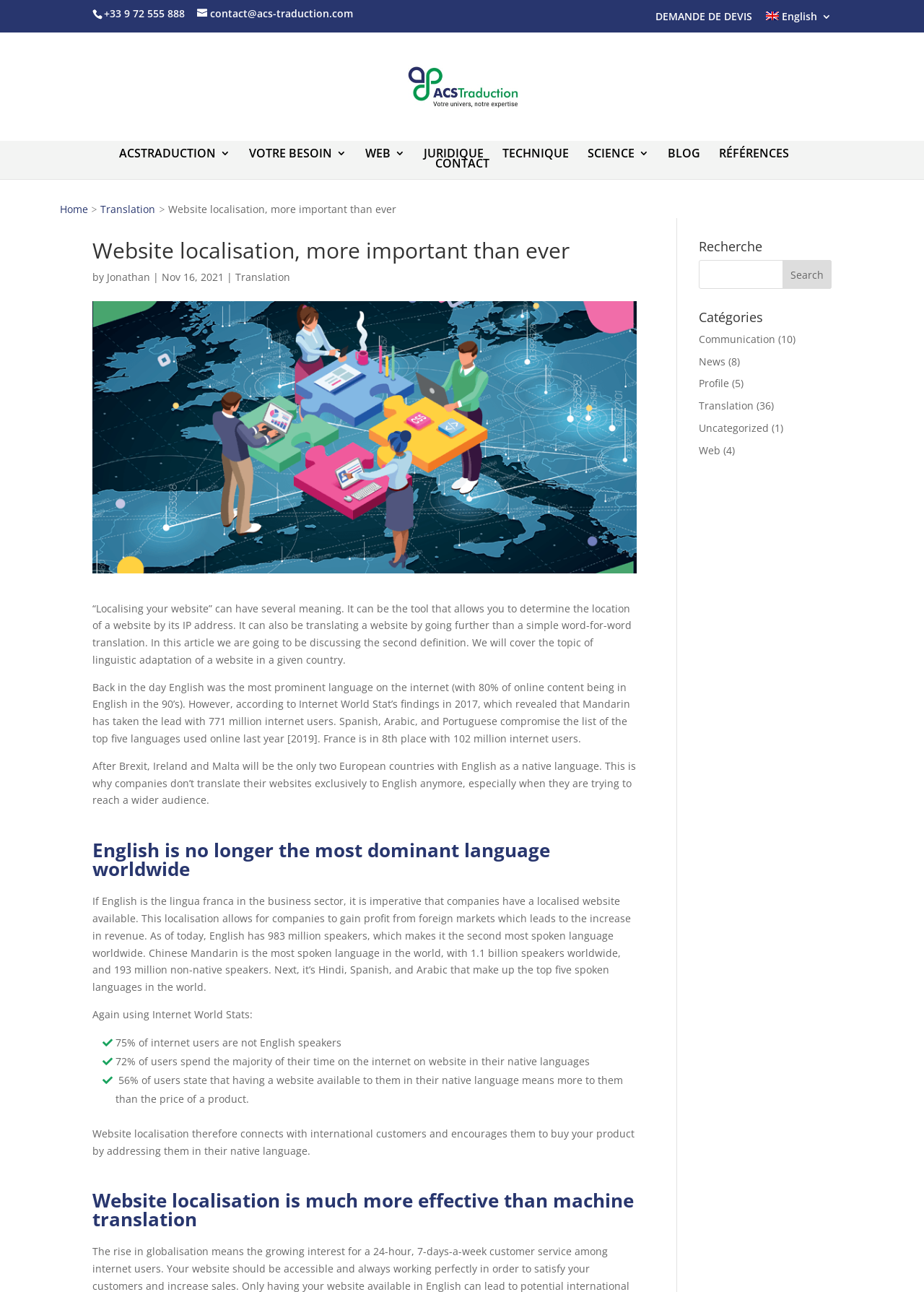Determine the main text heading of the webpage and provide its content.

Website localisation, more important than ever